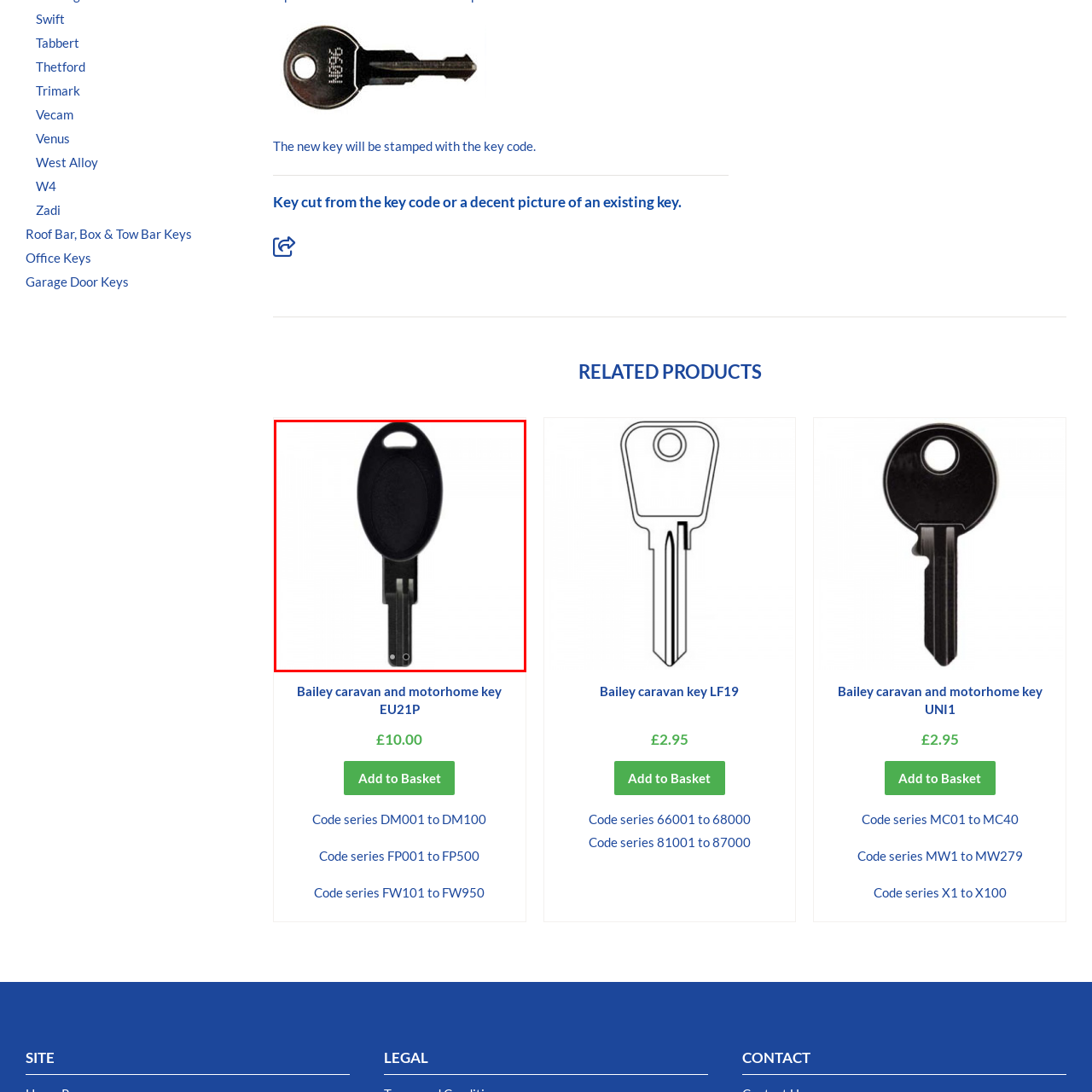What is the purpose of the notches on the key's shaft?
Pay attention to the image outlined by the red bounding box and provide a thorough explanation in your answer, using clues from the image.

The notches on the metallic shaft of the key are designed to interact with specific locking mechanisms, implying that they play a crucial role in the key's functionality and are not merely aesthetic features.